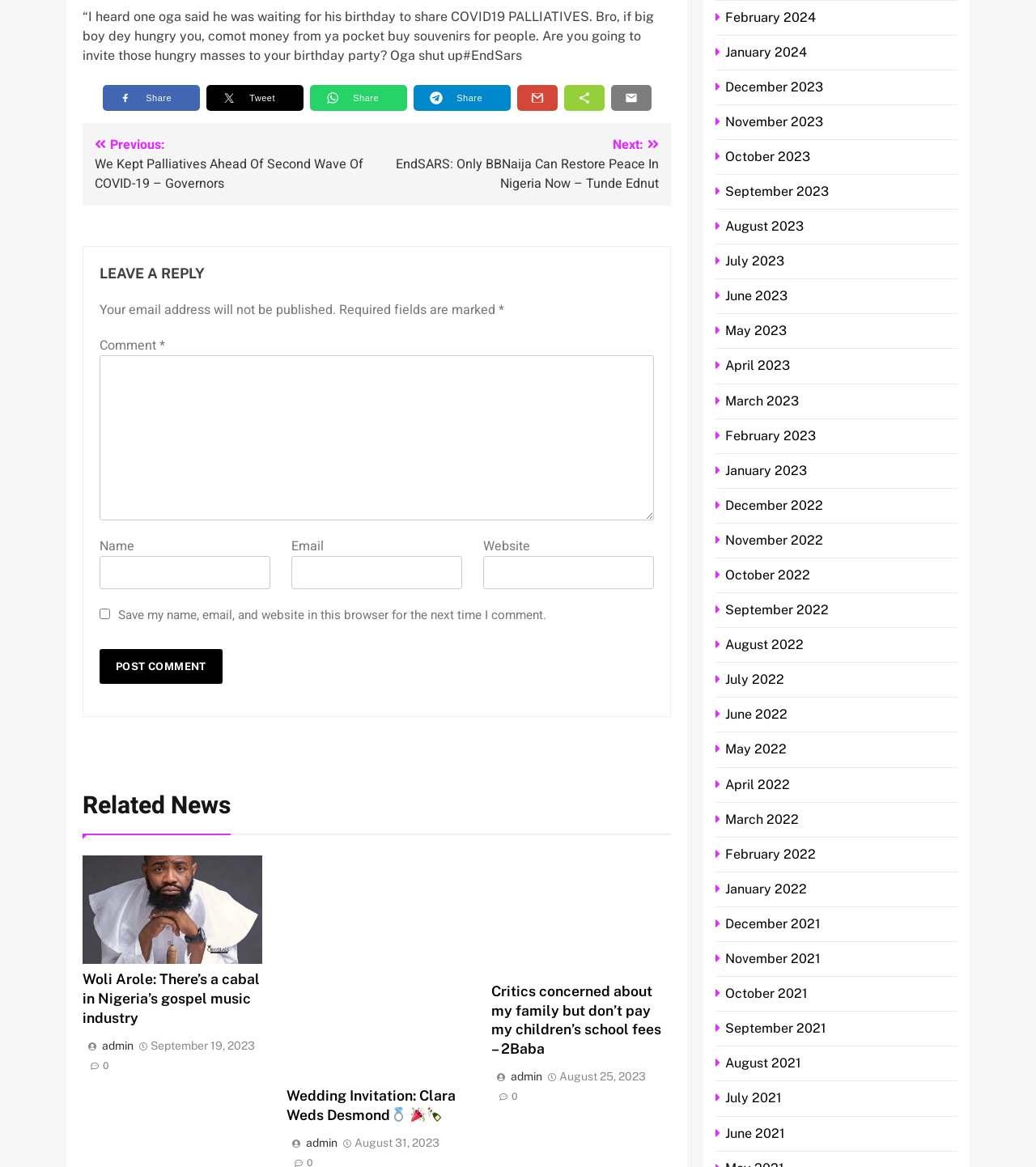What type of content is listed under 'Related News'?
Please use the visual content to give a single word or phrase answer.

News articles